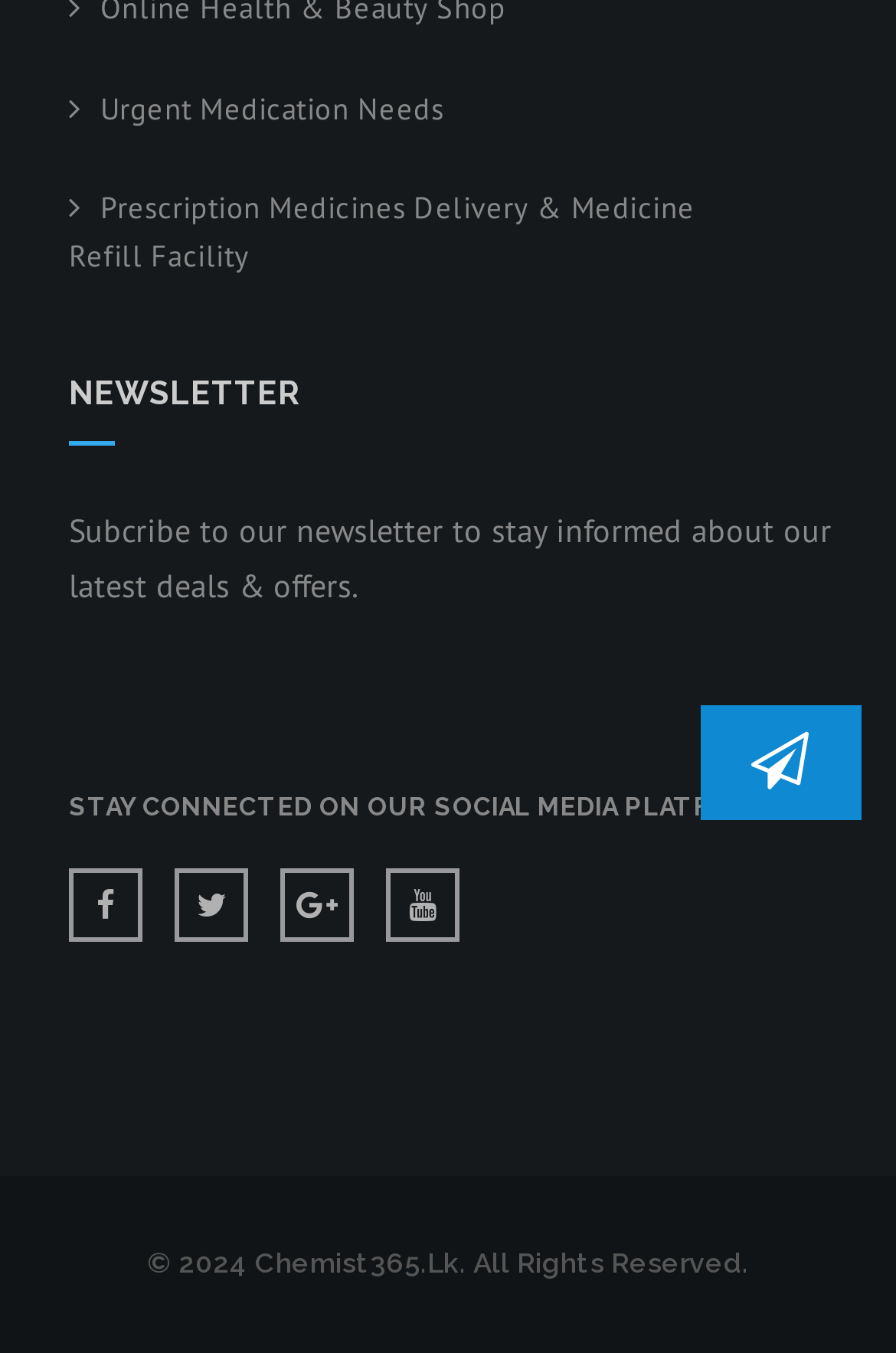Please provide the bounding box coordinates in the format (top-left x, top-left y, bottom-right x, bottom-right y). Remember, all values are floating point numbers between 0 and 1. What is the bounding box coordinate of the region described as: title="Twitter"

[0.195, 0.641, 0.277, 0.696]